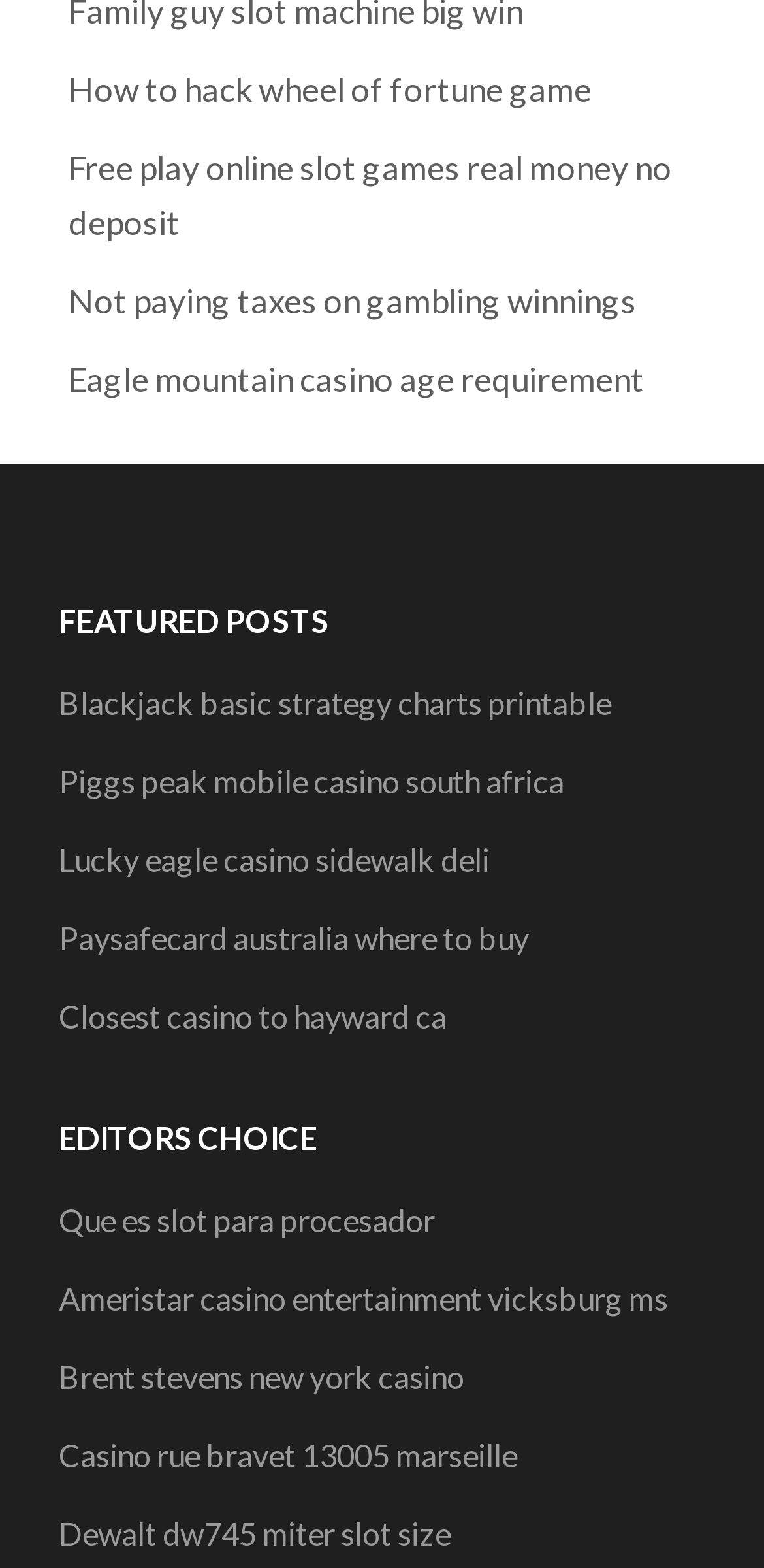Give a short answer using one word or phrase for the question:
What type of information is provided in the 'EDITORS CHOICE' section?

Casino and game information